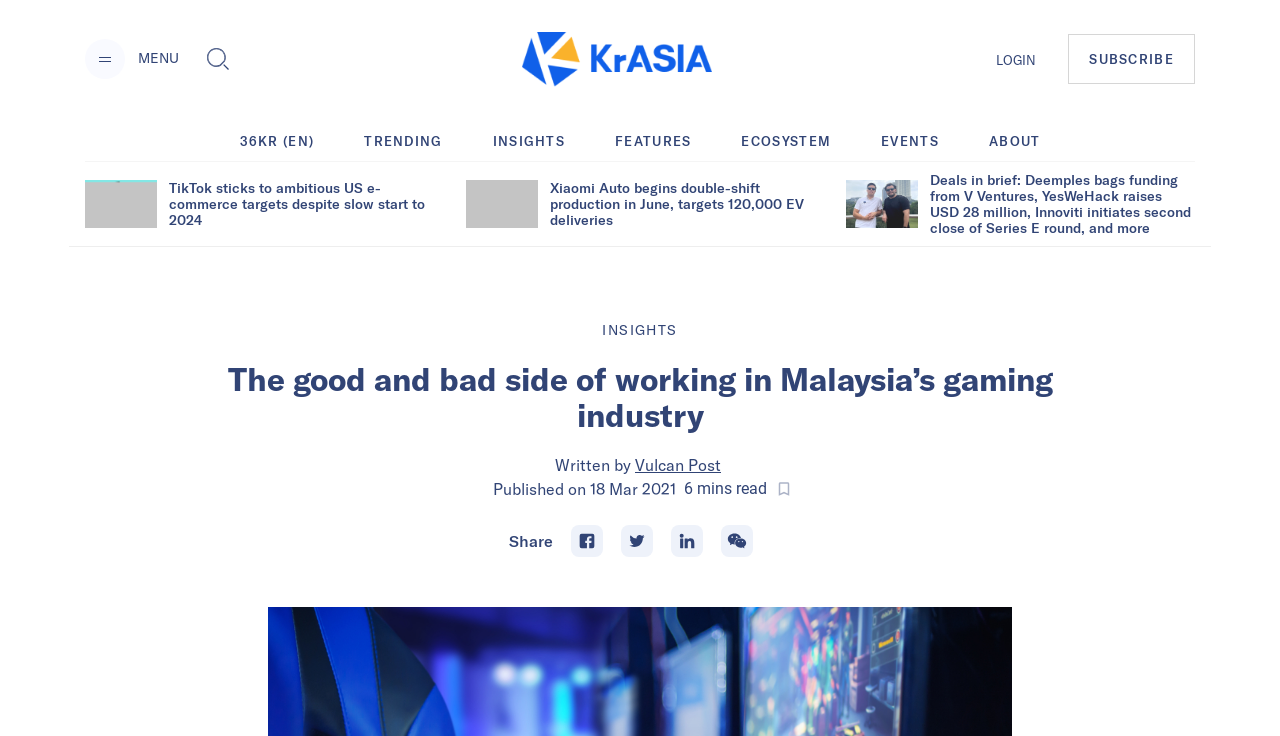Give a complete and precise description of the webpage's appearance.

The webpage is an article page from KrASIA, a news website focused on the gaming industry in Malaysia. At the top left corner, there is a menu button and a toggle search button. Next to them is the KrASIA logo, which is also a link to the website's homepage. On the top right corner, there is a main navigation menu with links to login, subscribe, and other sections of the website.

Below the navigation menu, there are several links to other news websites and sections of KrASIA, including 36KR (EN), TRENDING, INSIGHTS, FEATURES, ECOSYSTEM, EVENTS, and ABOUT.

The main content of the webpage is divided into three sections, each containing a news article with a heading, an image, and a brief summary. The articles are arranged horizontally, with the first article on the left, the second in the middle, and the third on the right.

The main article, "The good and bad side of working in Malaysia's gaming industry," is located below the three news sections. It has a heading, a brief introduction, and a "Written by" section with the author's name and a link to their profile. The article also displays the publication date and time, as well as the estimated reading time.

Below the article, there are social media sharing buttons for Facebook, Twitter, LinkedIn, and WhatsApp, allowing users to share the article with others. There is also a bookmark button, which is currently disabled.